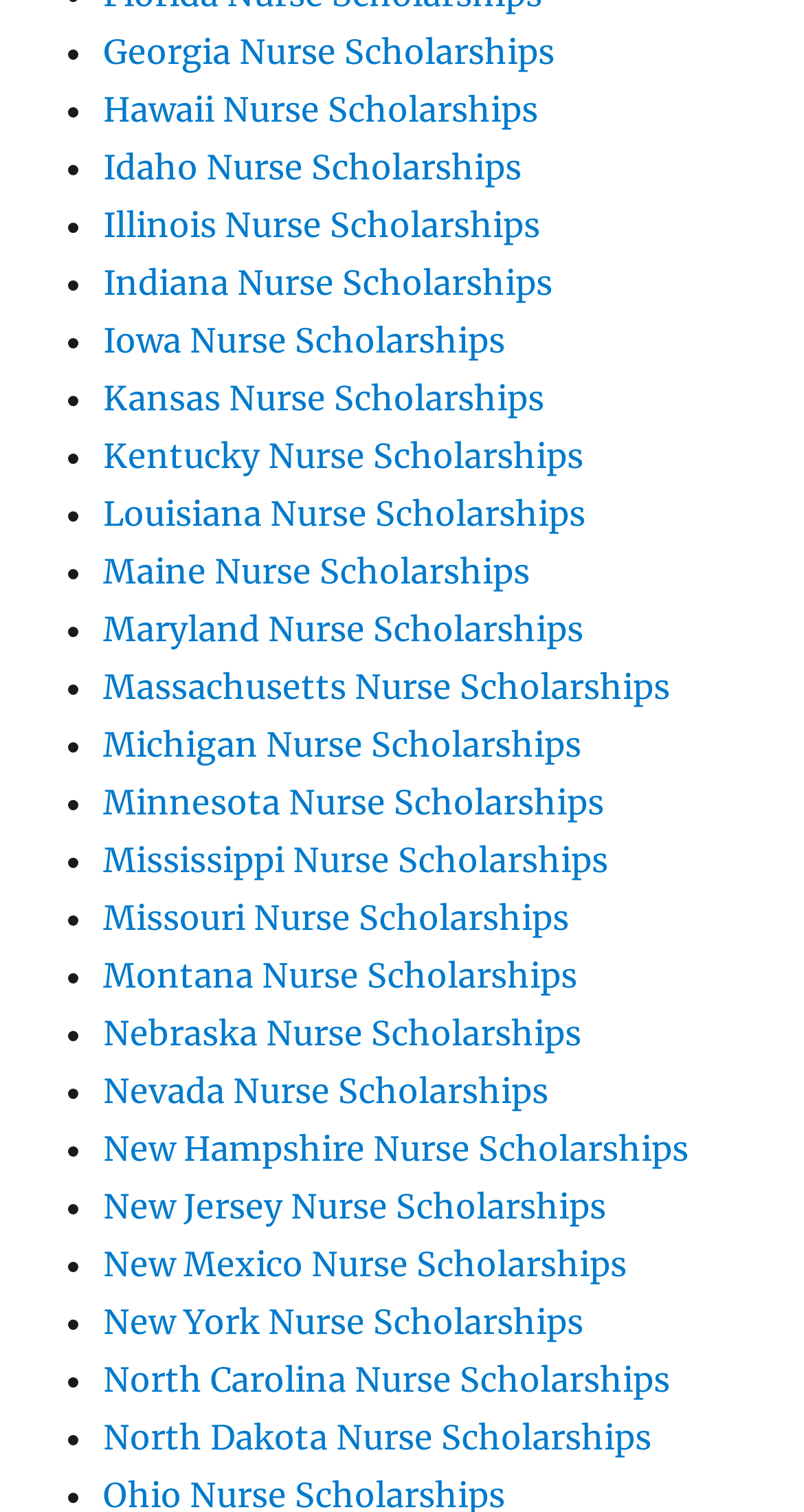What is the first state listed for nurse scholarships?
Using the visual information, answer the question in a single word or phrase.

Georgia